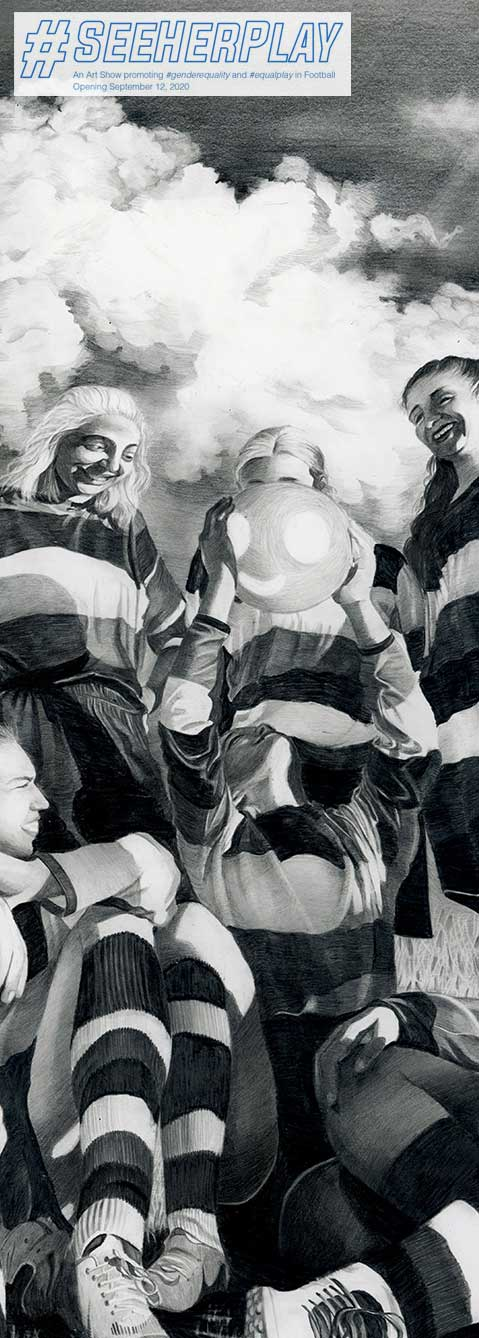What is the central figure in the scene holding?
Offer a detailed and exhaustive answer to the question.

According to the caption, the central figure, a female player, is holding a helmet with bright lights, symbolizing illumination and focus.